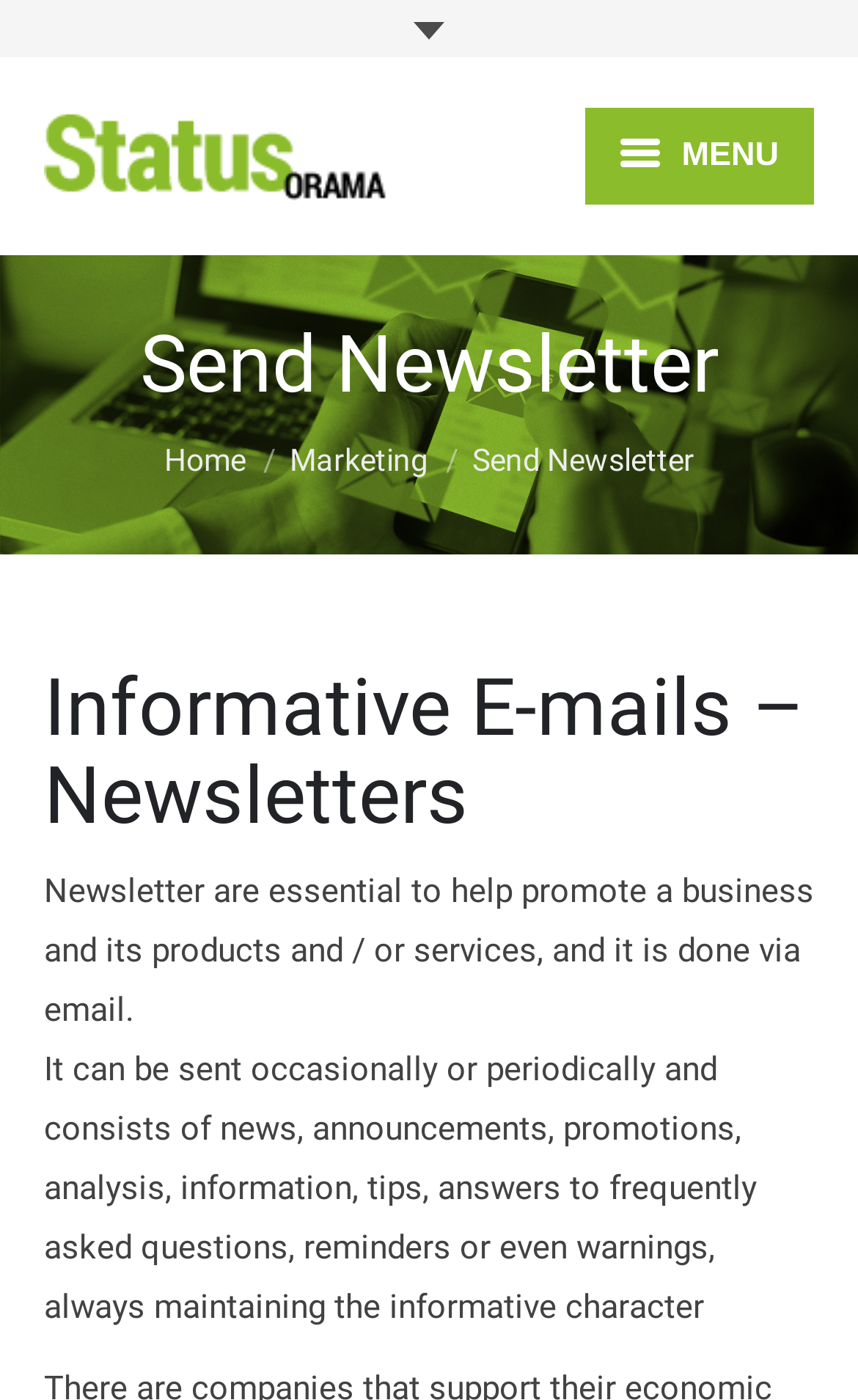Provide the bounding box coordinates of the section that needs to be clicked to accomplish the following instruction: "Click on 'Tips and Tricks'."

None